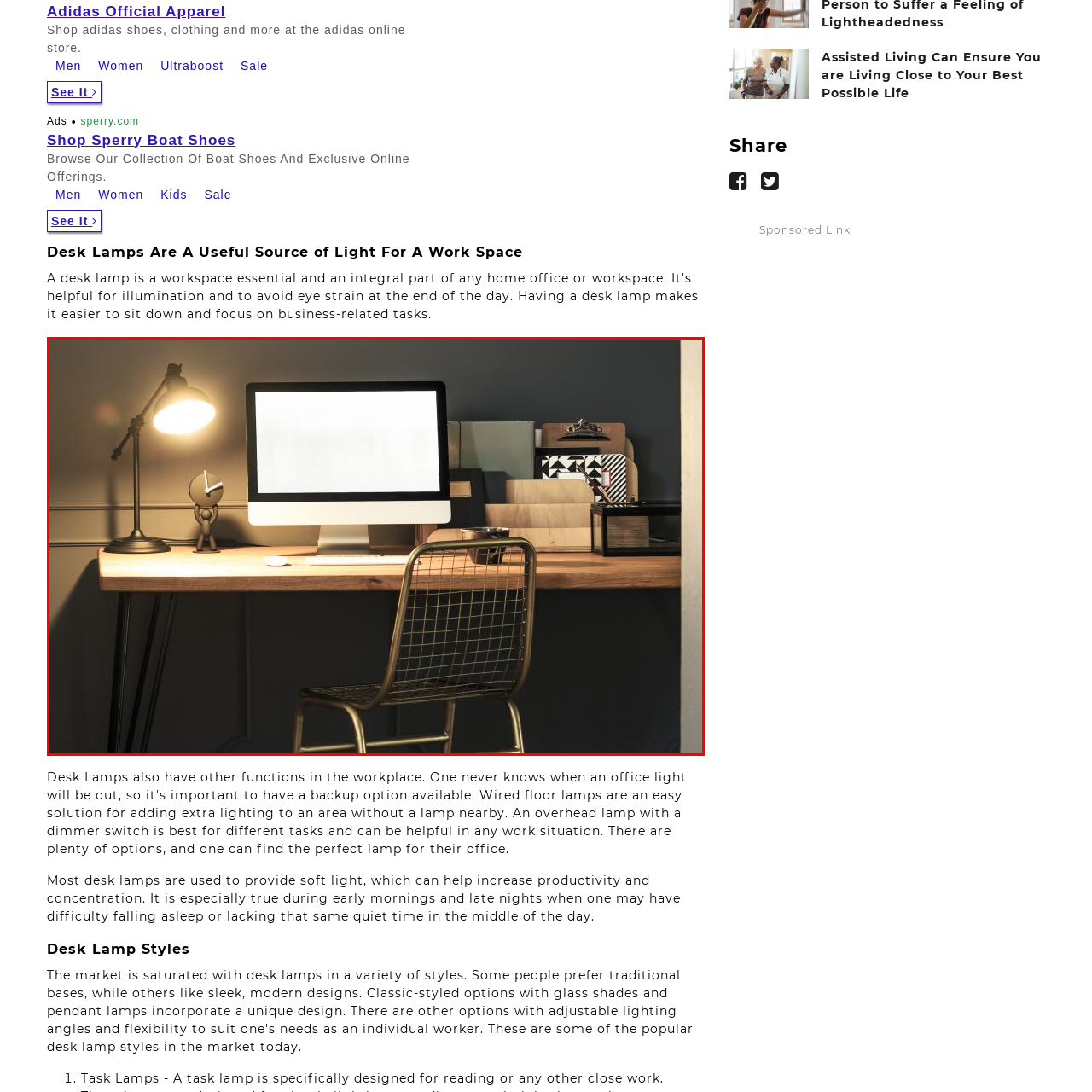What is the color of the wall in the background?
Check the image inside the red bounding box and provide your answer in a single word or short phrase.

deep gray